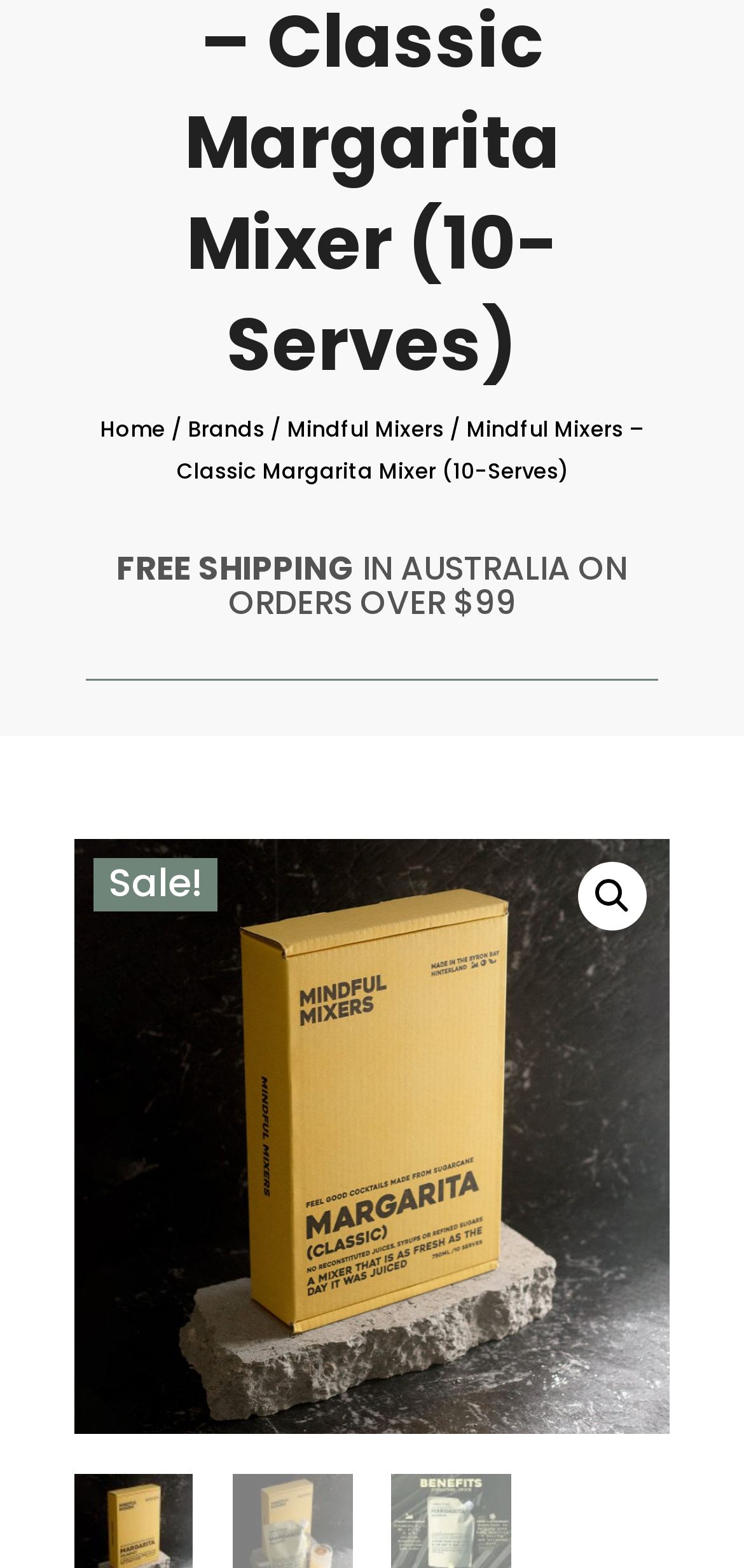Determine the bounding box coordinates of the UI element that matches the following description: "title="mindful mixers"". The coordinates should be four float numbers between 0 and 1 in the format [left, top, right, bottom].

[0.1, 0.535, 0.9, 0.914]